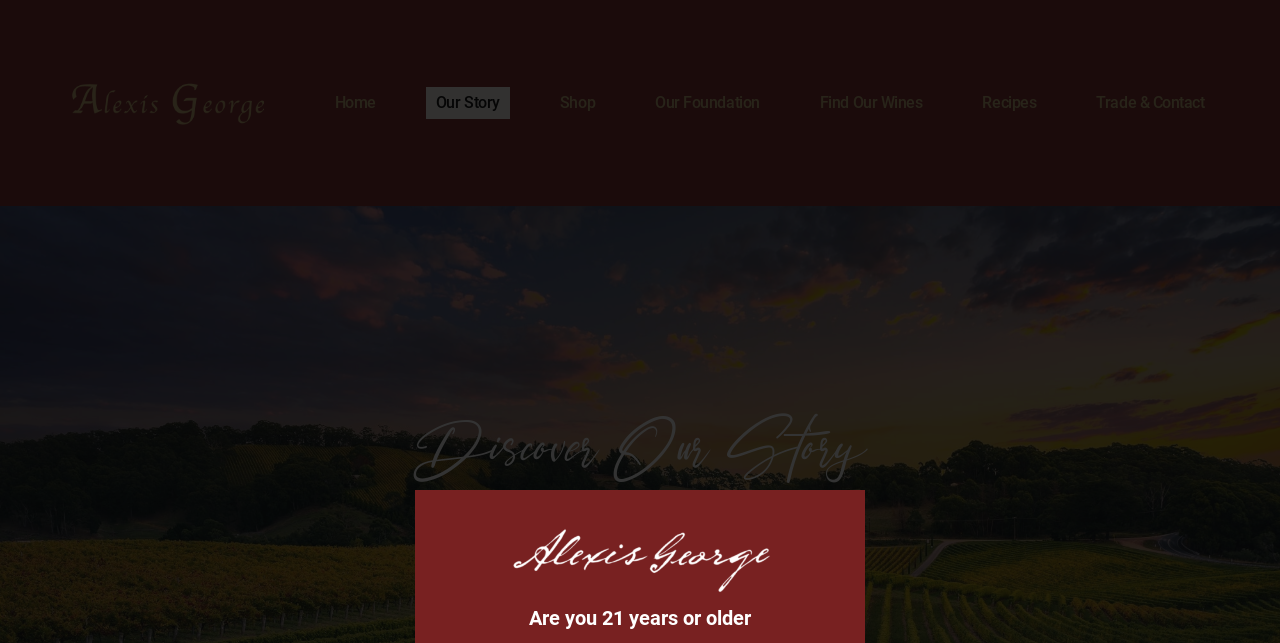Locate the primary heading on the webpage and return its text.

Discover Our Story